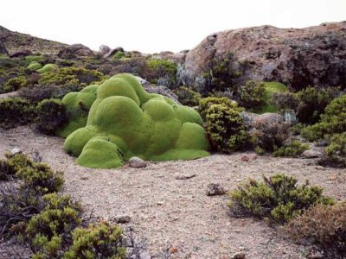Give a thorough explanation of the elements present in the image.

This image features "La Llareta," a unique and ancient organism depicted in Rachel Sussman's project "The Oldest Living Things in the World." The photo, taken in the Atacama Desert, Chile, showcases a vibrant green mass of the llareta plant, which can be over 3,000 years old. Surrounding this impressive specimen are rocky terrains and other resilient flora, illustrating the harsh yet beautiful environment in which it thrives. Sussman's work emphasizes the intersection of art and science, capturing the profound concept of deep time and the enduring nature of life on Earth. This particular archival pigment print highlights the intricate textures and colors of the llareta, inviting viewers to reflect on the longevity and vitality of these remarkable living organisms.